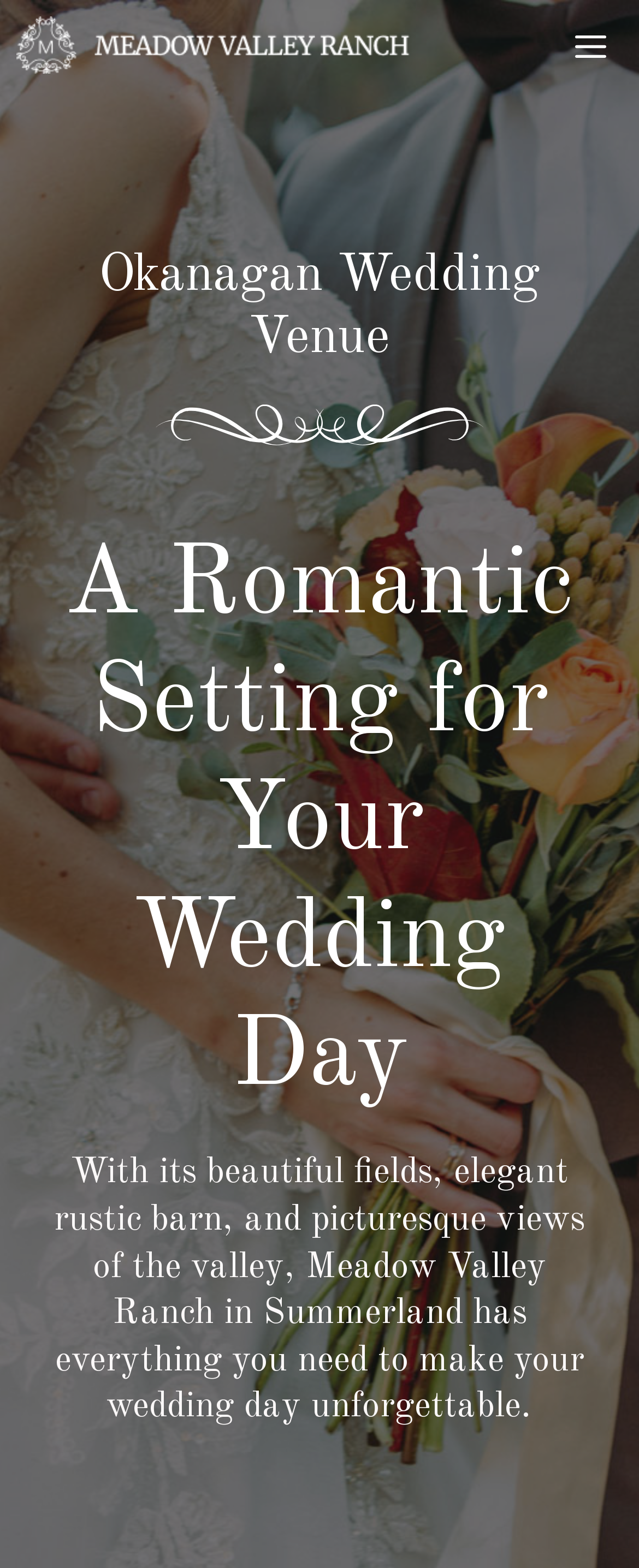Determine the bounding box coordinates for the HTML element mentioned in the following description: "0". The coordinates should be a list of four floats ranging from 0 to 1, represented as [left, top, right, bottom].

None